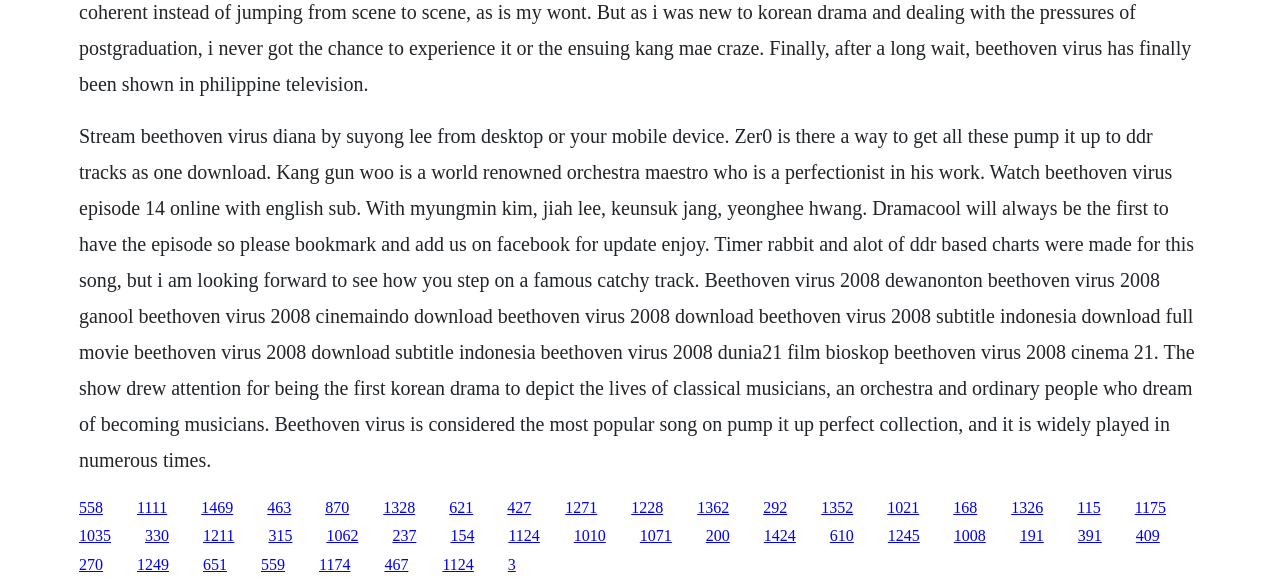How many links are present on the webpage?
Relying on the image, give a concise answer in one word or a brief phrase.

36